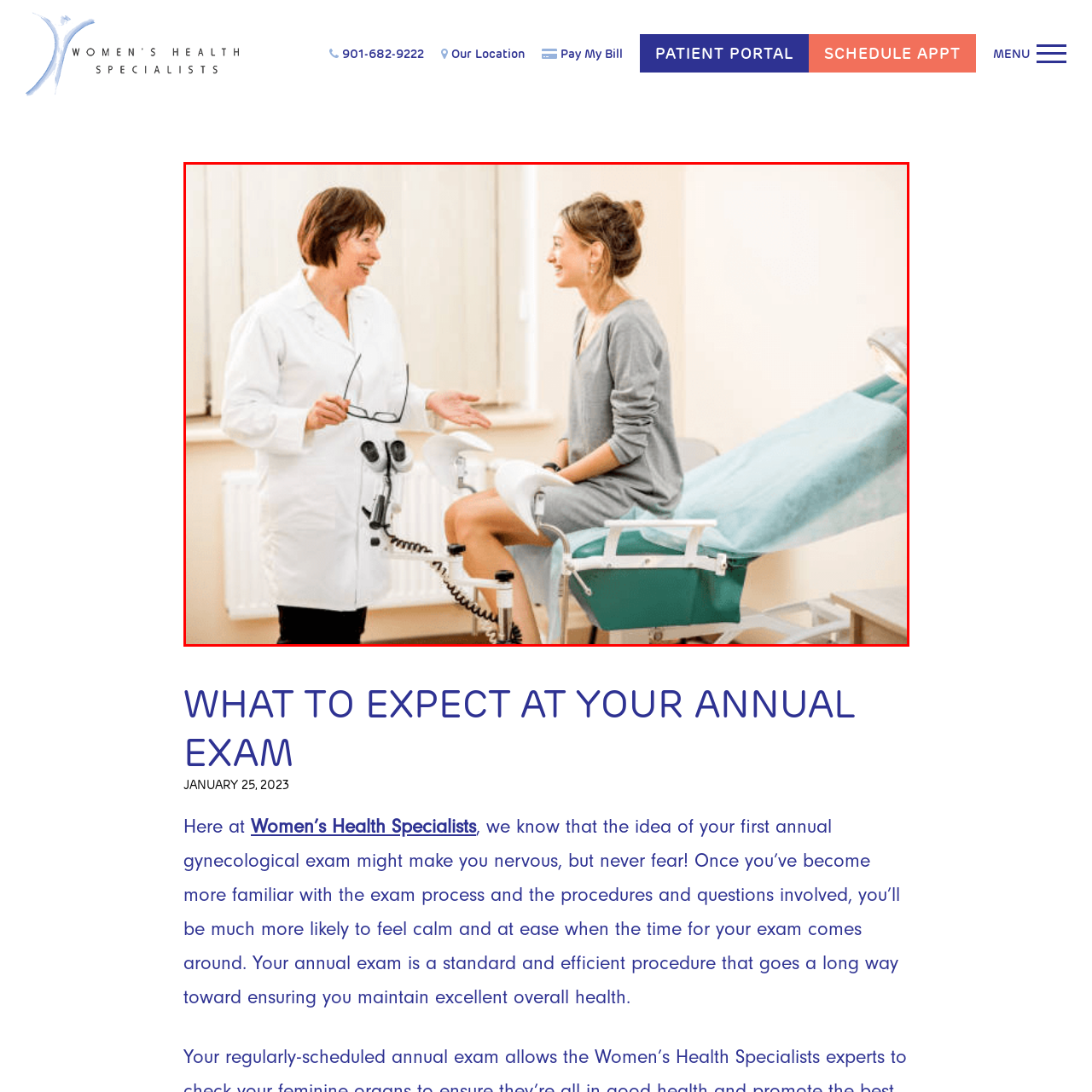Observe the image inside the red bounding box and respond to the question with a single word or phrase:
What type of exam is likely taking place?

A routine annual exam